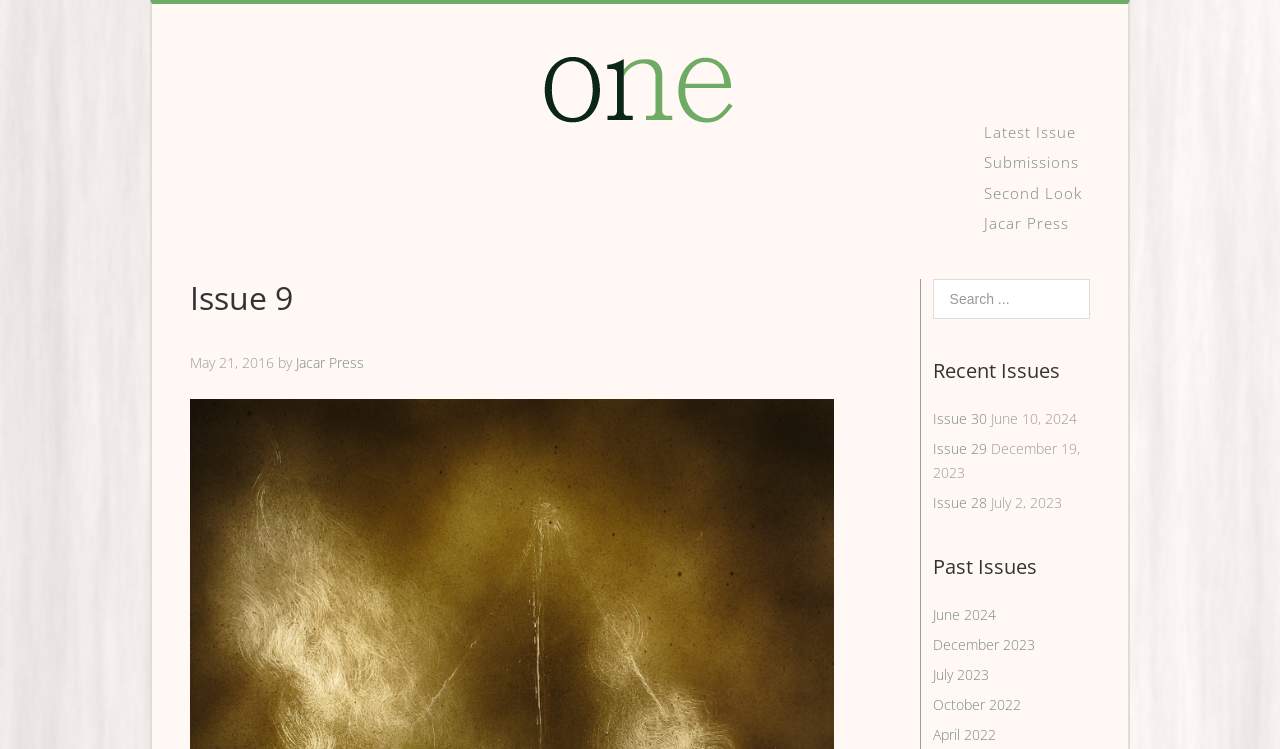Determine the bounding box coordinates of the region that needs to be clicked to achieve the task: "go to jacar press".

[0.232, 0.472, 0.285, 0.497]